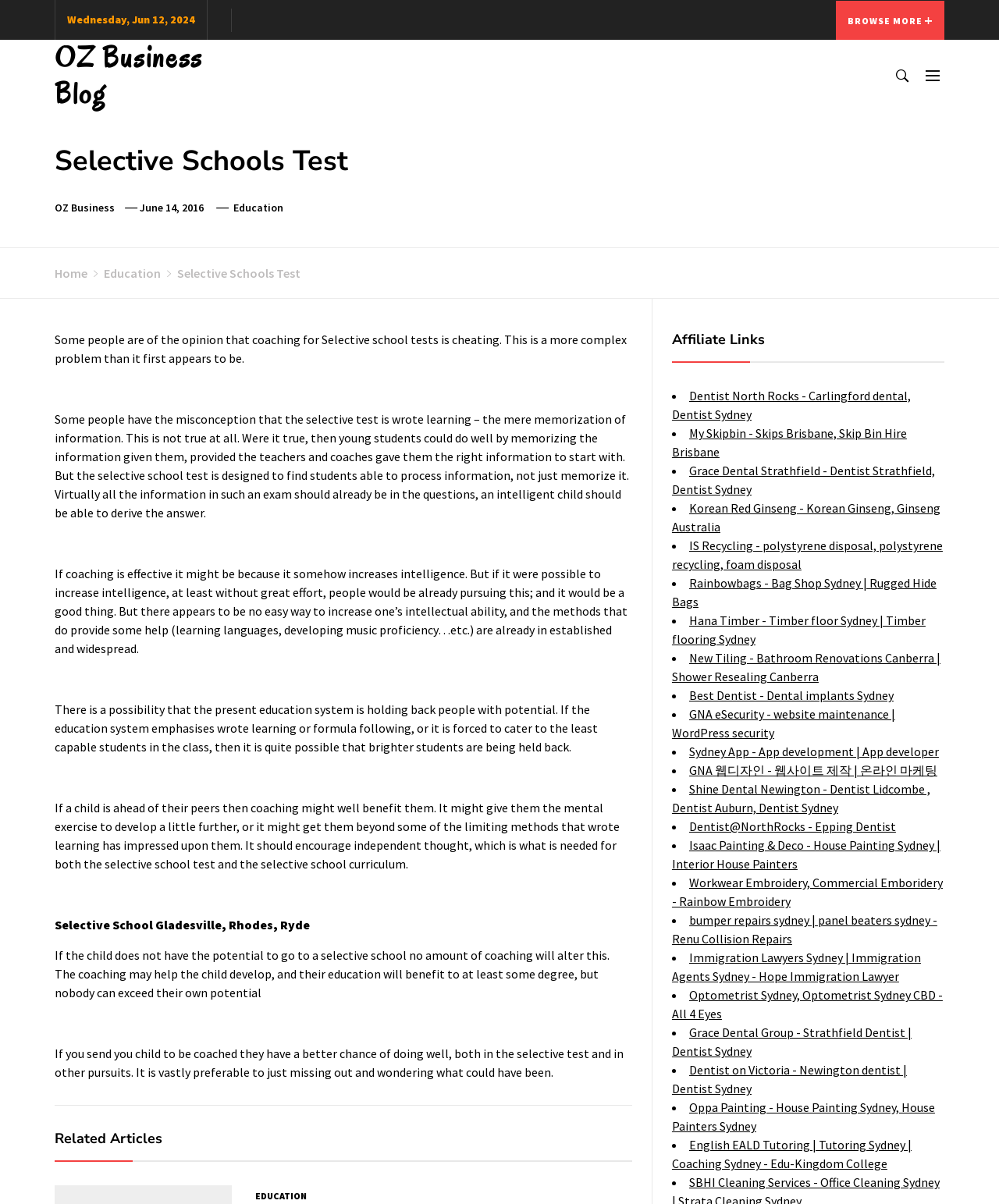Provide the bounding box coordinates of the section that needs to be clicked to accomplish the following instruction: "Browse more."

[0.837, 0.0, 0.945, 0.033]